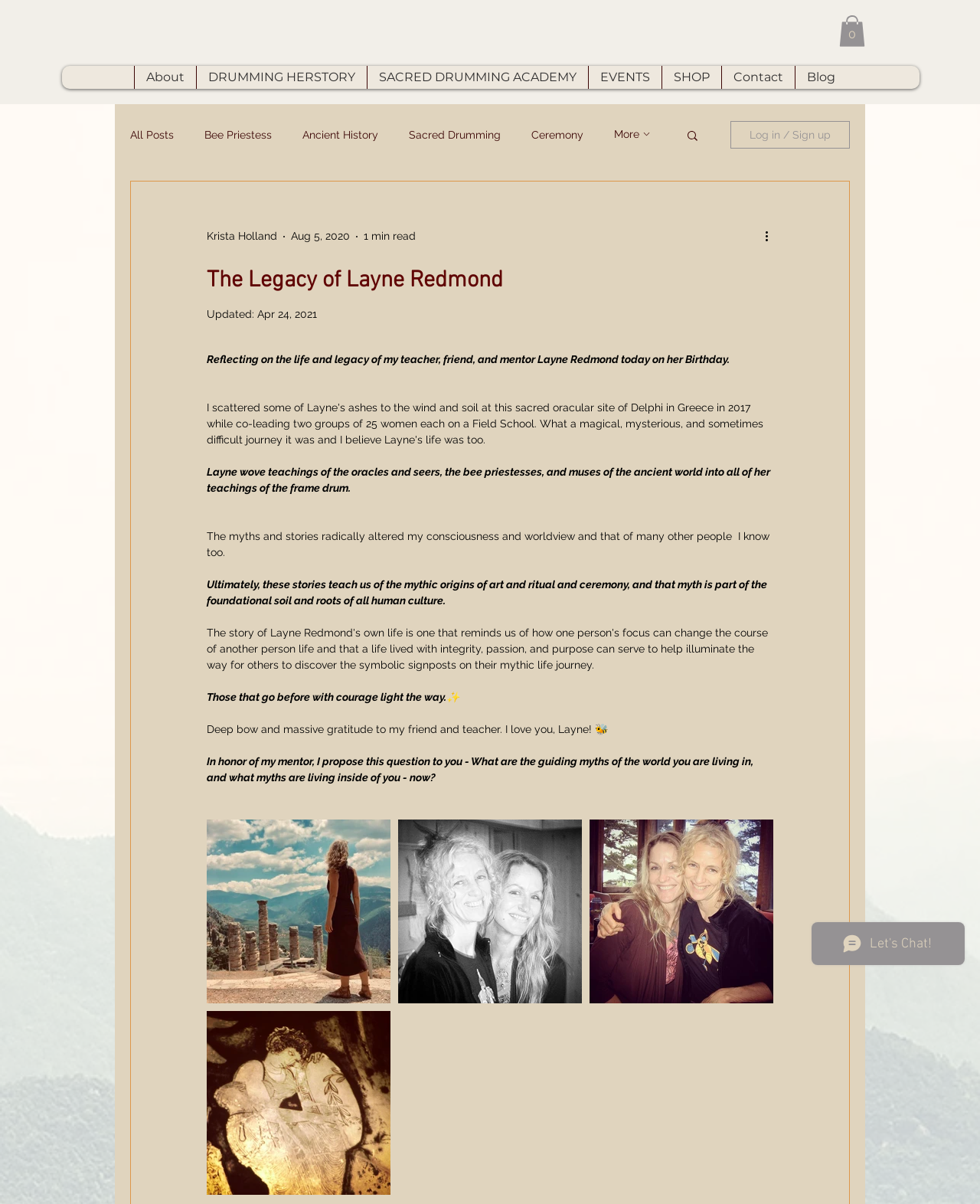Please specify the coordinates of the bounding box for the element that should be clicked to carry out this instruction: "View the first image". The coordinates must be four float numbers between 0 and 1, formatted as [left, top, right, bottom].

[0.211, 0.68, 0.398, 0.833]